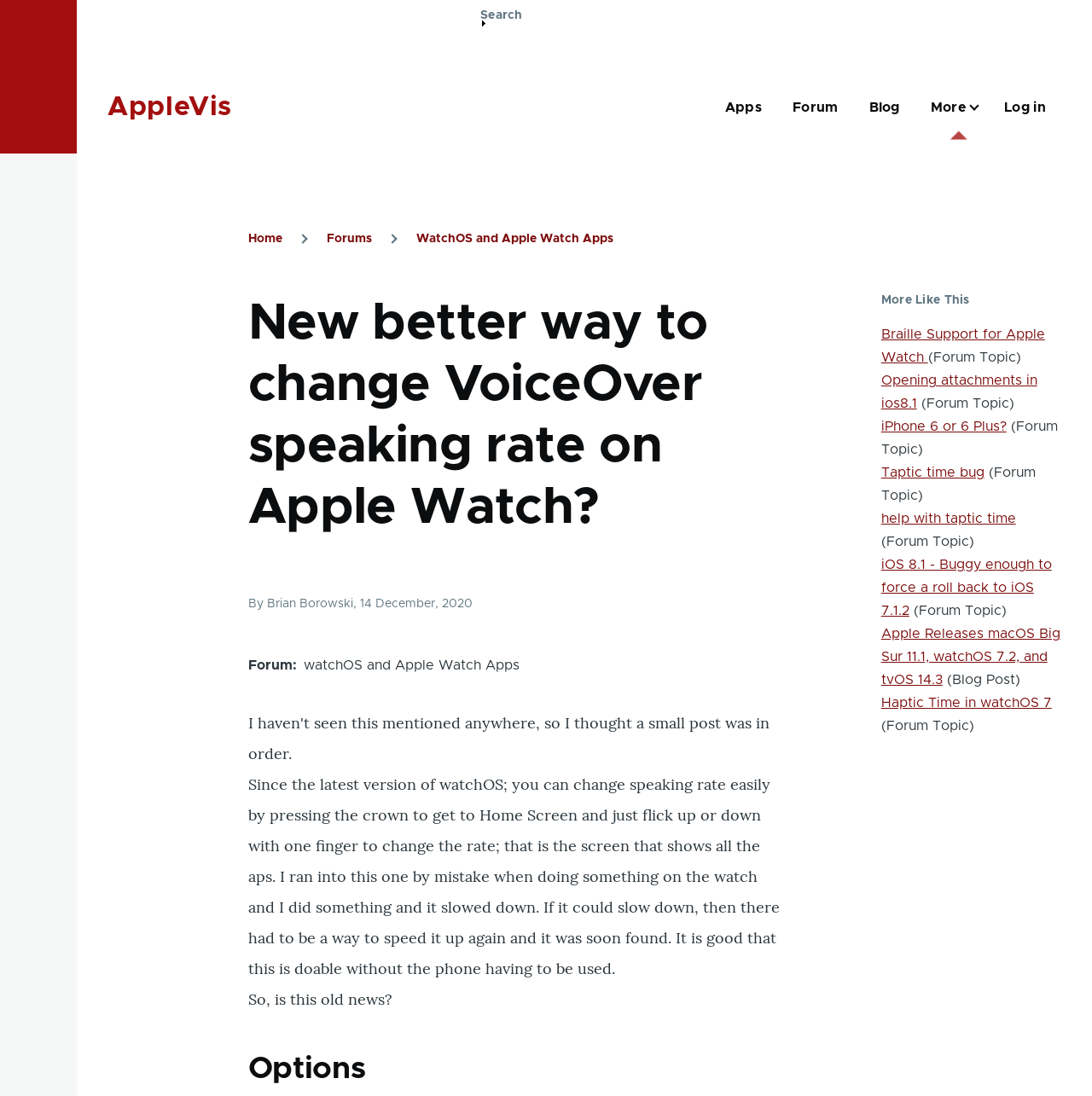Refer to the image and provide an in-depth answer to the question: 
What is the name of the website?

The name of the website can be found in the banner element, which contains the link 'AppleVis'.